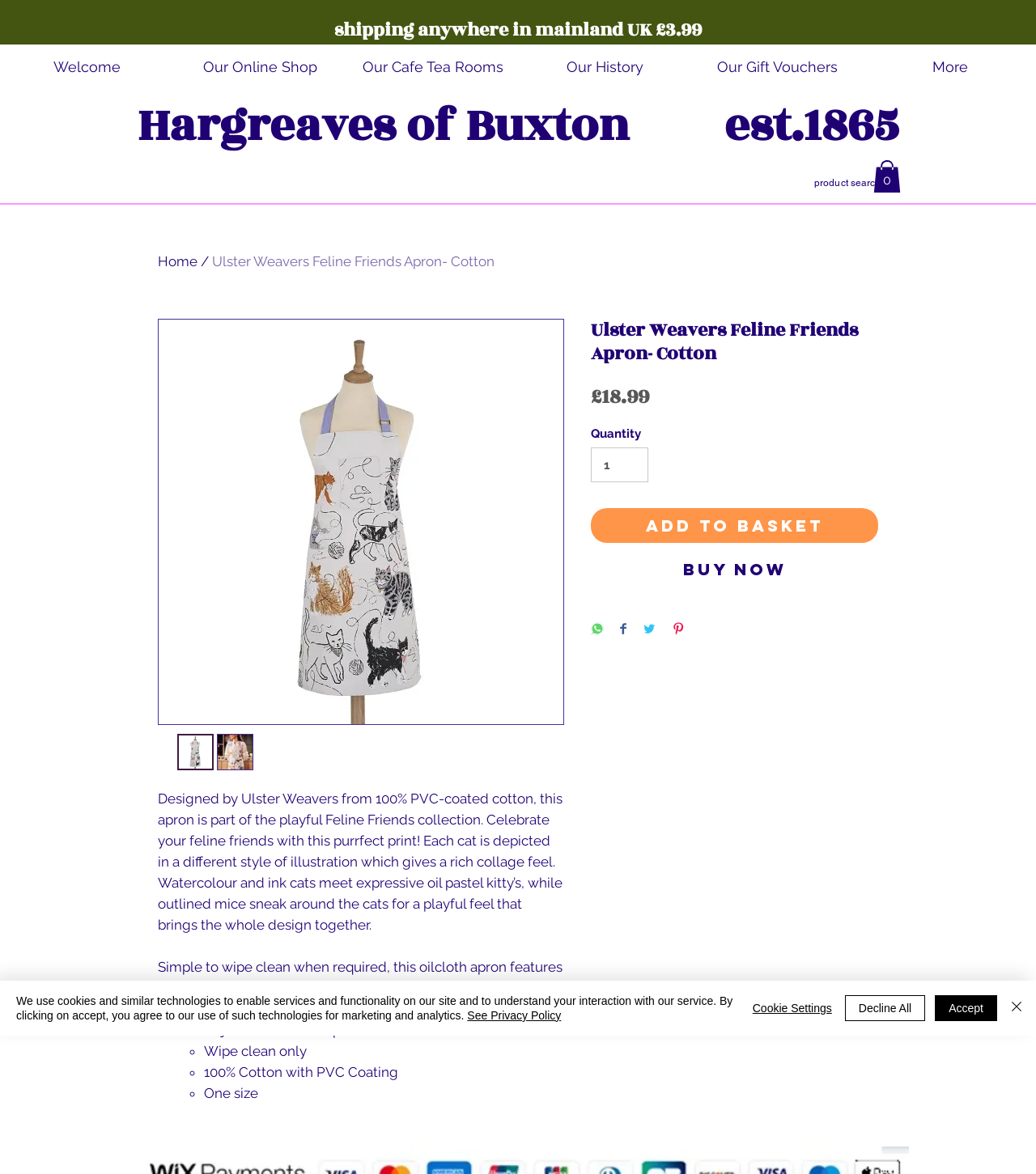What is the material of the apron?
Analyze the image and provide a thorough answer to the question.

I found the answer by looking at the product description section, where it lists the features of the apron, including the material.